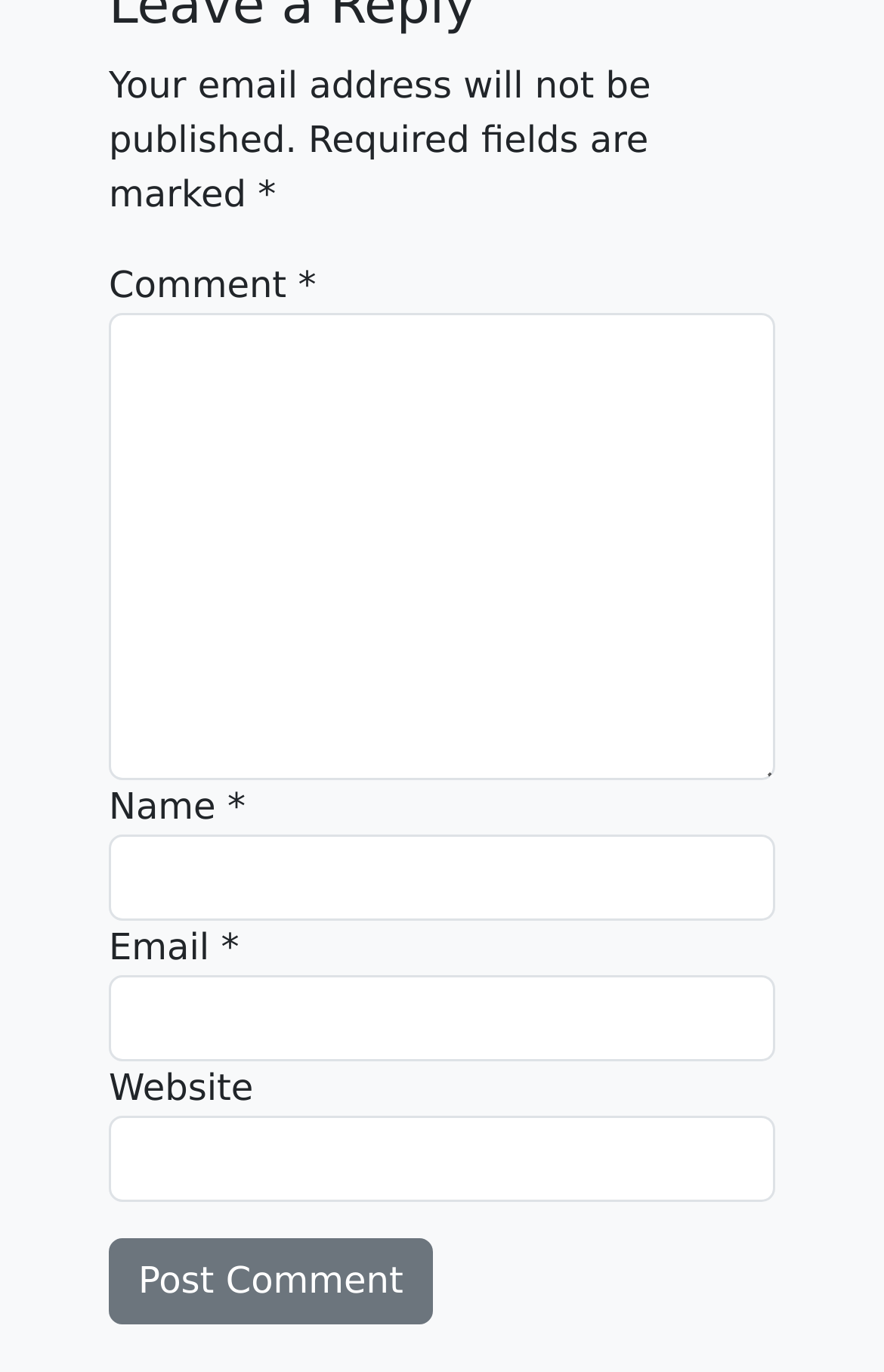Review the image closely and give a comprehensive answer to the question: How many fields are required in the comment form?

The comment form has three required fields: 'Comment', 'Name', and 'Email'. These fields are marked with an asterisk symbol, indicating that they must be filled in before submitting the form.